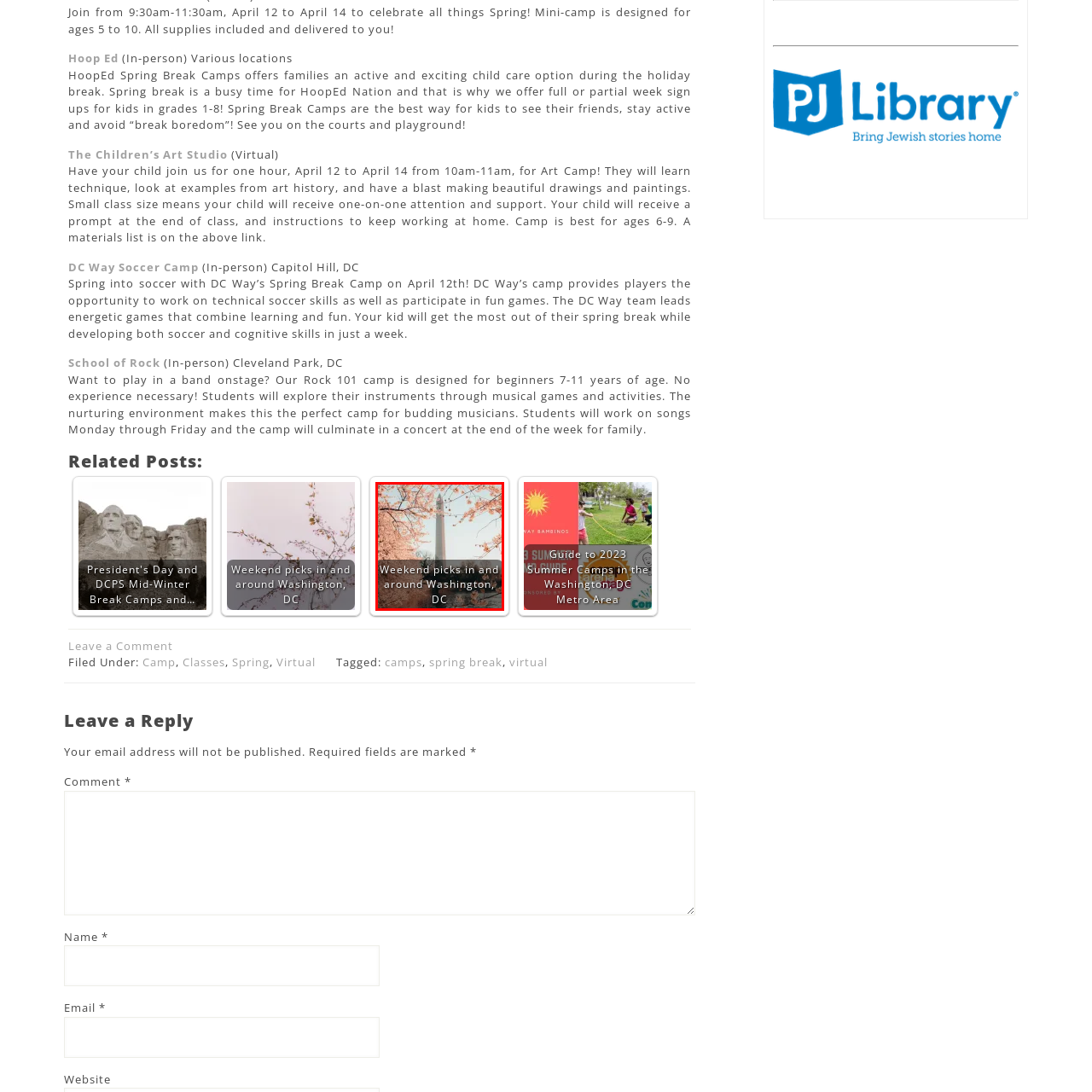What season is depicted in the image?
Take a look at the image highlighted by the red bounding box and provide a detailed answer to the question.

The image features cherry blossom trees, which are known to bloom in the spring season. The caption also explicitly mentions 'the charm of spring in the city', further confirming that the image depicts the spring season.